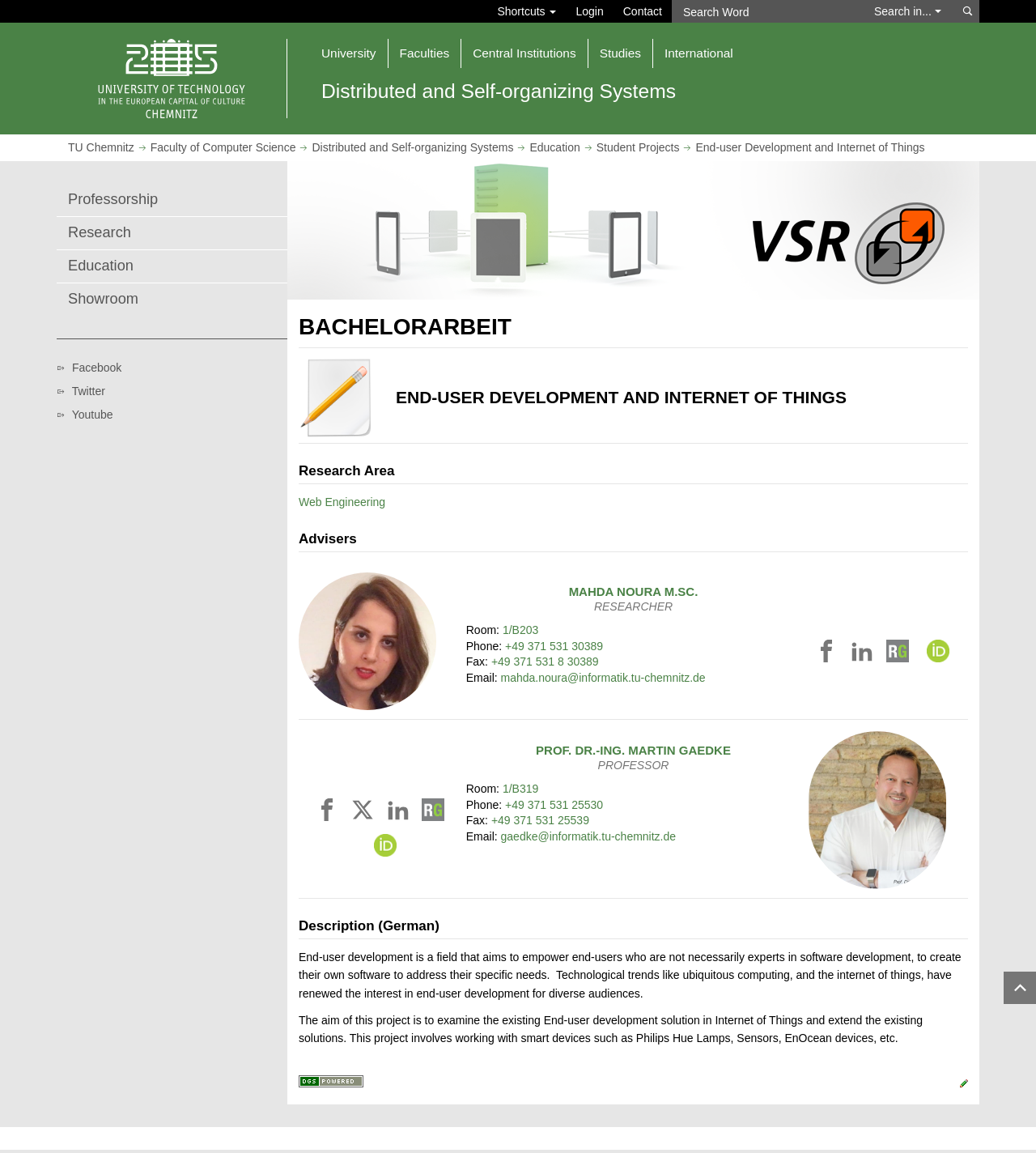Give a detailed account of the webpage's layout and content.

The webpage is about the Distributed and Self-organizing Systems (VSR) research group at the Faculty of Computer Science, Technische Universität Chemnitz. 

At the top of the page, there is a banner with the university's logo and a navigation menu that allows users to toggle the main navigation. Below the banner, there is a breadcrumb navigation that shows the current page's location within the website's hierarchy. 

The main content of the page is divided into two sections. The left section contains a page navigation menu with links to different pages, including Professorship, Research, Education, and Showroom. There are also links to the group's social media profiles, such as Facebook, Twitter, and Youtube.

The right section contains the main content of the page, which is about the End-user Development and Internet of Things research area. There is a heading that describes the research area, followed by an image related to the topic. Below the image, there are links to related research areas, such as Web Engineering.

The page also lists the advisers of the research group, including Mahda Noura M.Sc. and Prof. Dr.-Ing. Martin Gaedke. Each adviser's information is presented in a separate section, including their name, title, room number, phone number, fax number, and email address. There are also links to their social media profiles and research platforms, such as ResearchGate and Orcidid.

Overall, the webpage provides an overview of the Distributed and Self-organizing Systems research group at the Faculty of Computer Science, Technische Universität Chemnitz, including their research areas, advisers, and contact information.